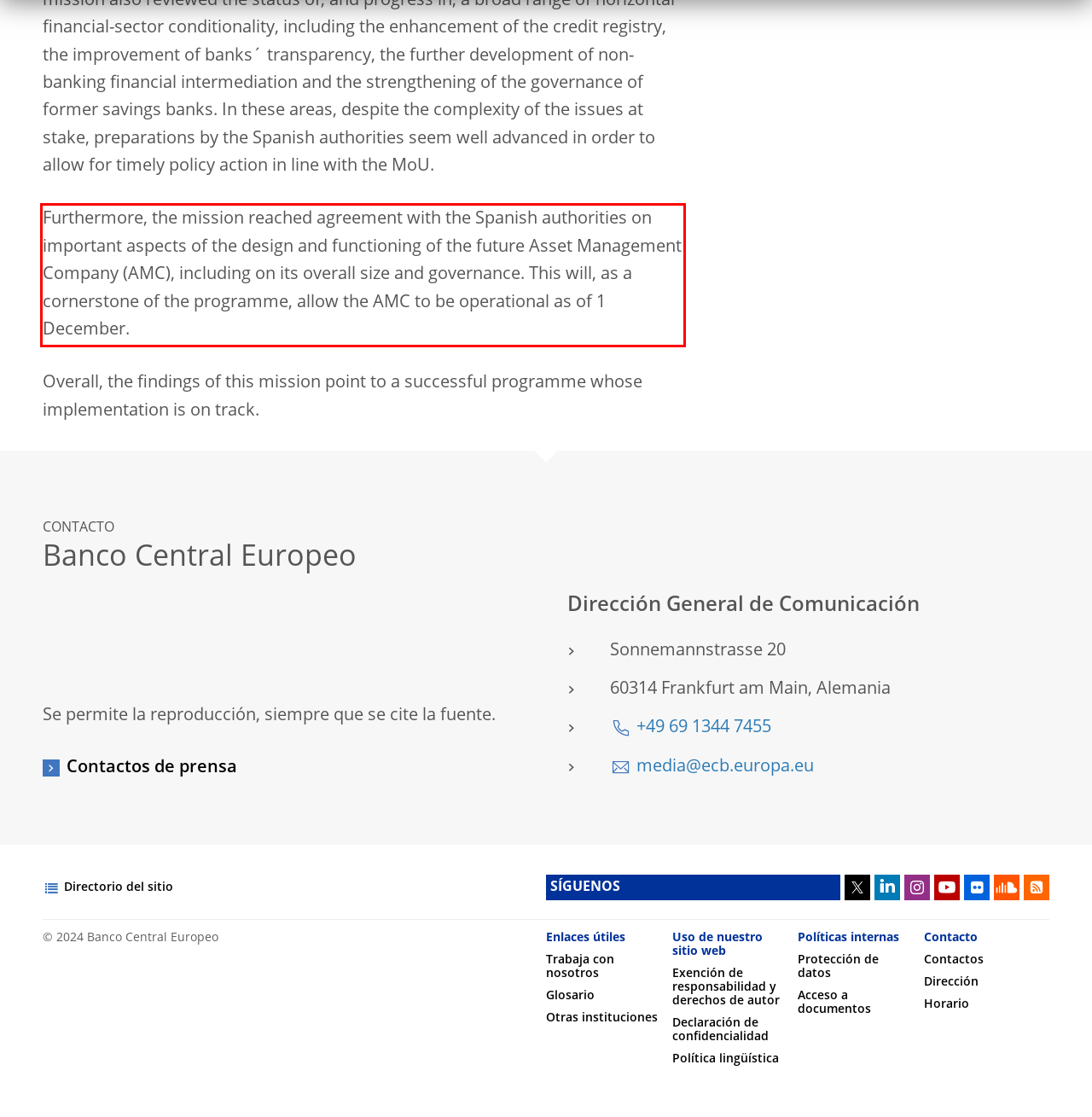Review the webpage screenshot provided, and perform OCR to extract the text from the red bounding box.

Furthermore, the mission reached agreement with the Spanish authorities on important aspects of the design and functioning of the future Asset Management Company (AMC), including on its overall size and governance. This will, as a cornerstone of the programme, allow the AMC to be operational as of 1 December.